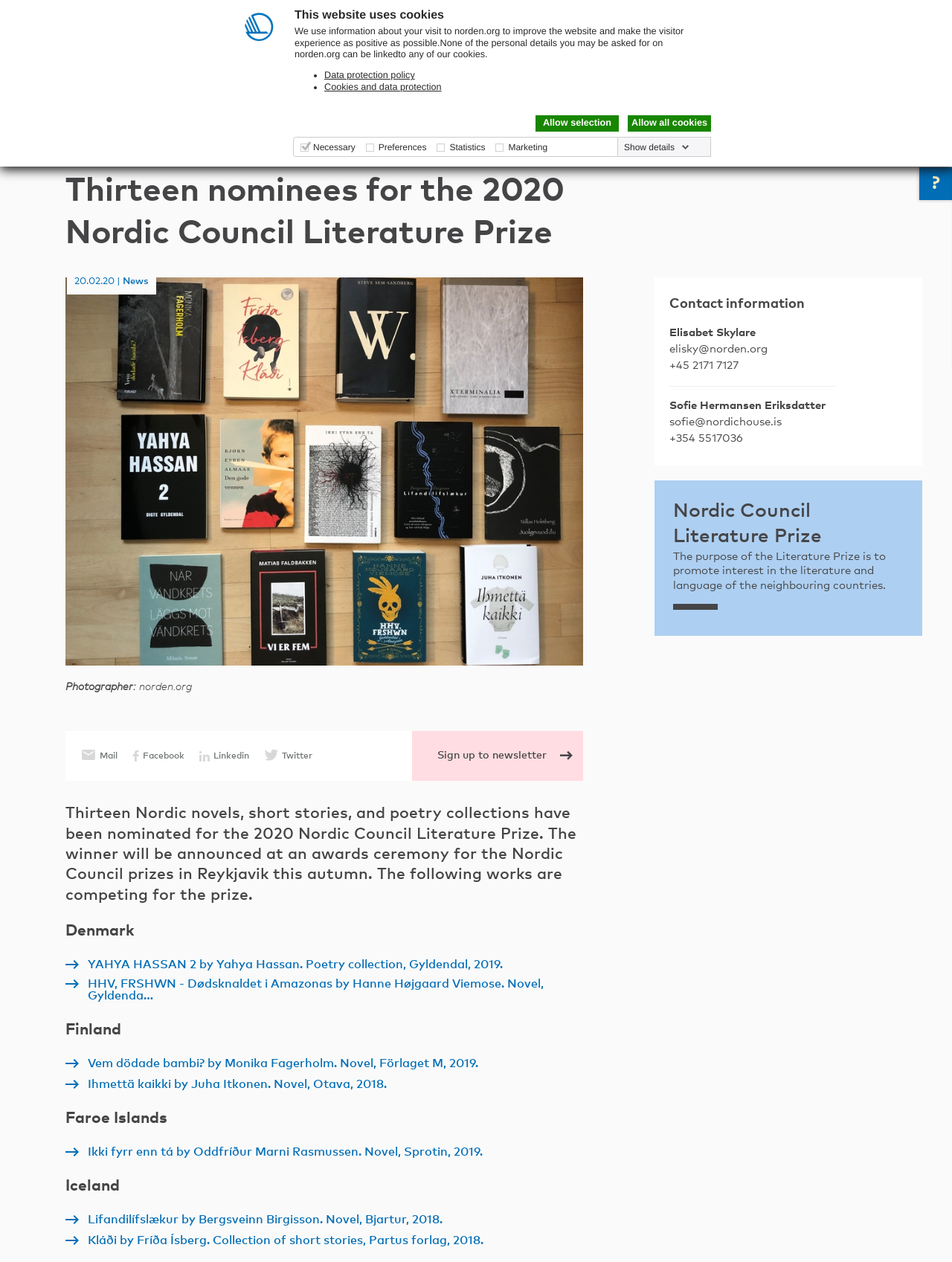Determine the bounding box coordinates of the clickable region to execute the instruction: "Click the 'Home' link". The coordinates should be four float numbers between 0 and 1, denoted as [left, top, right, bottom].

[0.062, 0.04, 0.221, 0.05]